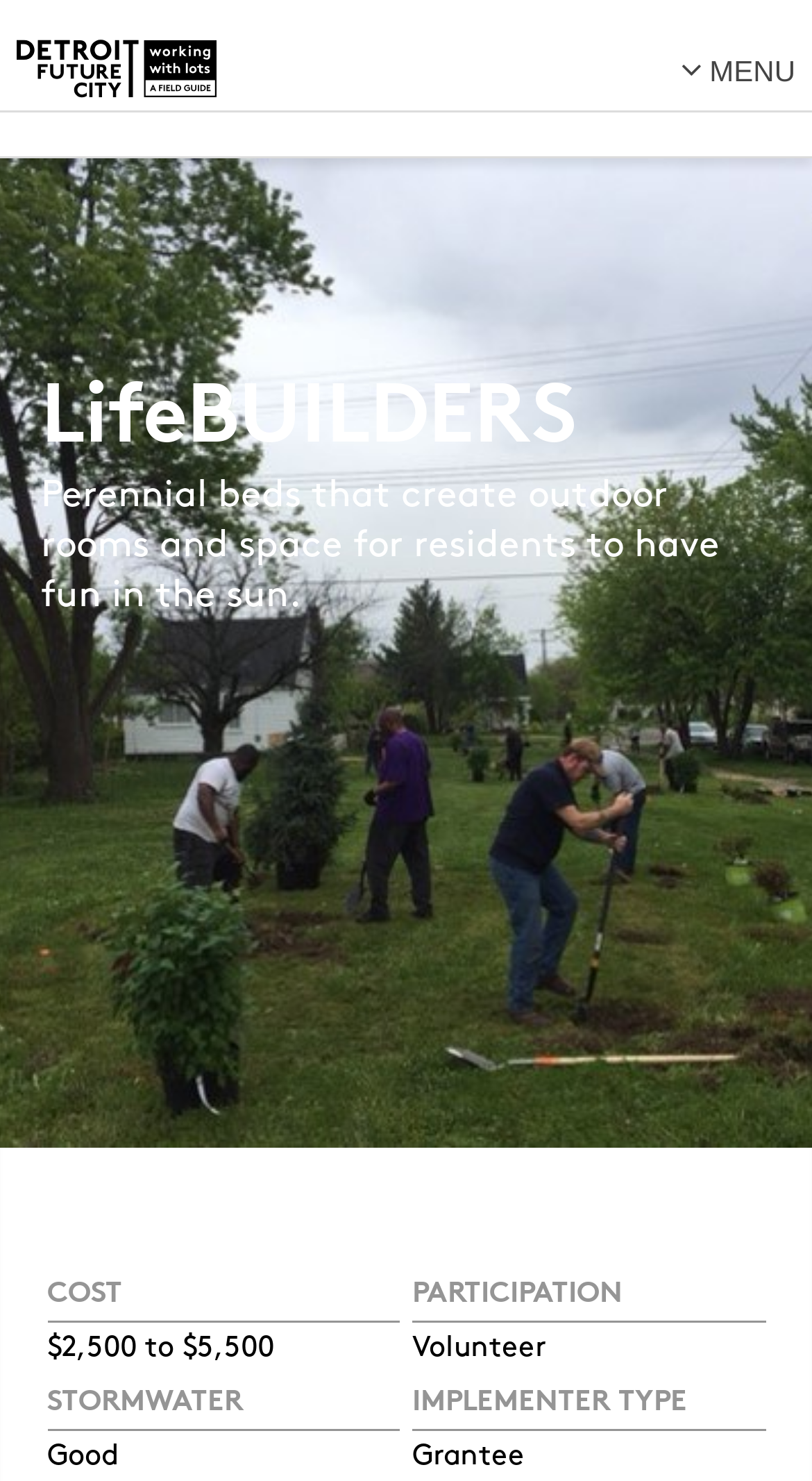Find the bounding box coordinates of the clickable element required to execute the following instruction: "click the About Us link". Provide the coordinates as four float numbers between 0 and 1, i.e., [left, top, right, bottom].

[0.026, 0.076, 0.974, 0.121]